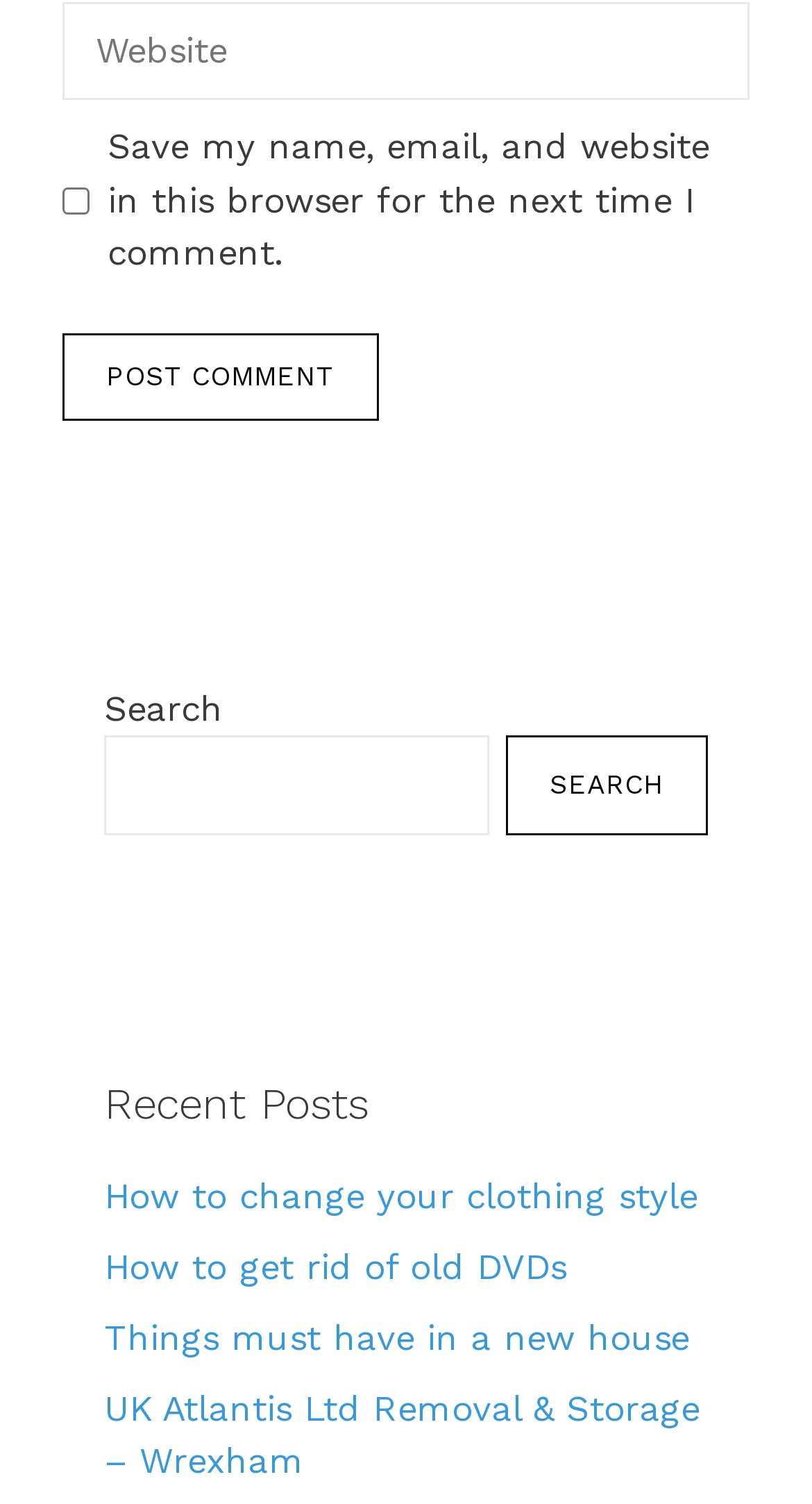Determine the bounding box coordinates for the clickable element to execute this instruction: "Check save my name". Provide the coordinates as four float numbers between 0 and 1, i.e., [left, top, right, bottom].

[0.077, 0.125, 0.11, 0.143]